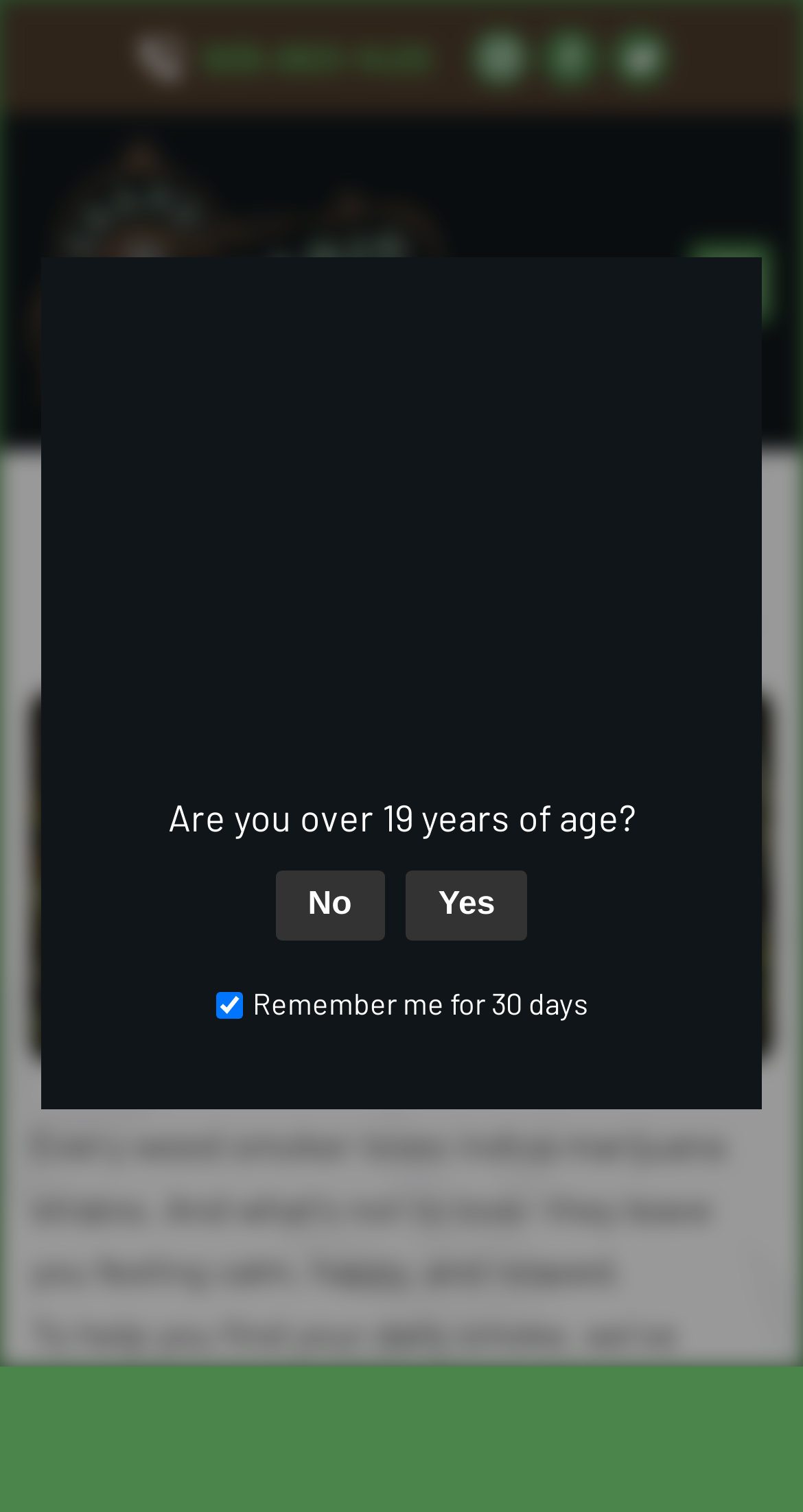Please find the bounding box for the UI component described as follows: "indica strains in Georgetown".

[0.038, 0.908, 0.938, 0.98]